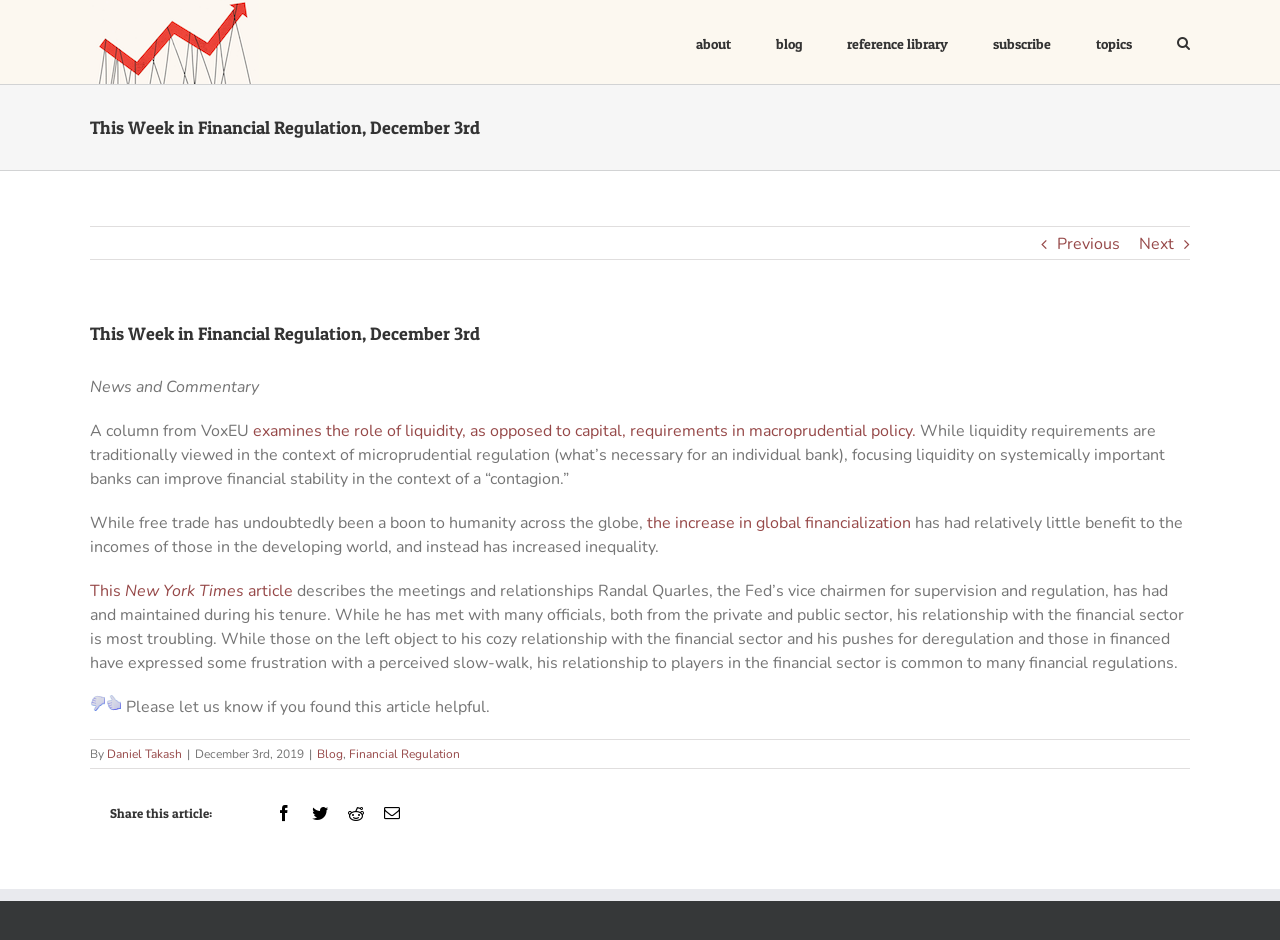Find and indicate the bounding box coordinates of the region you should select to follow the given instruction: "Read the previous article".

[0.826, 0.241, 0.875, 0.278]